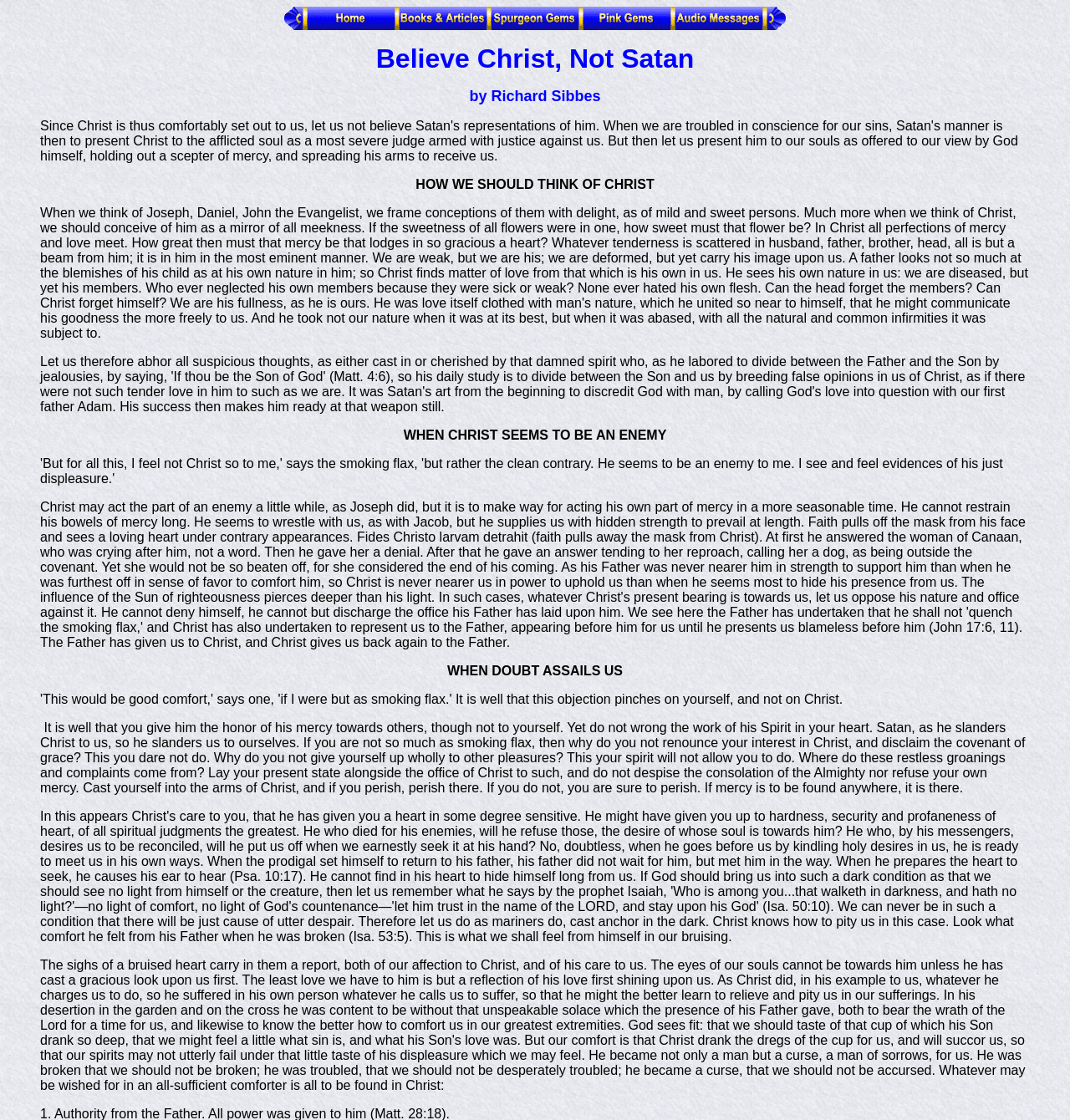Identify and provide the bounding box for the element described by: "alt="Books & Articles" name="navbar_B2"".

[0.371, 0.016, 0.457, 0.029]